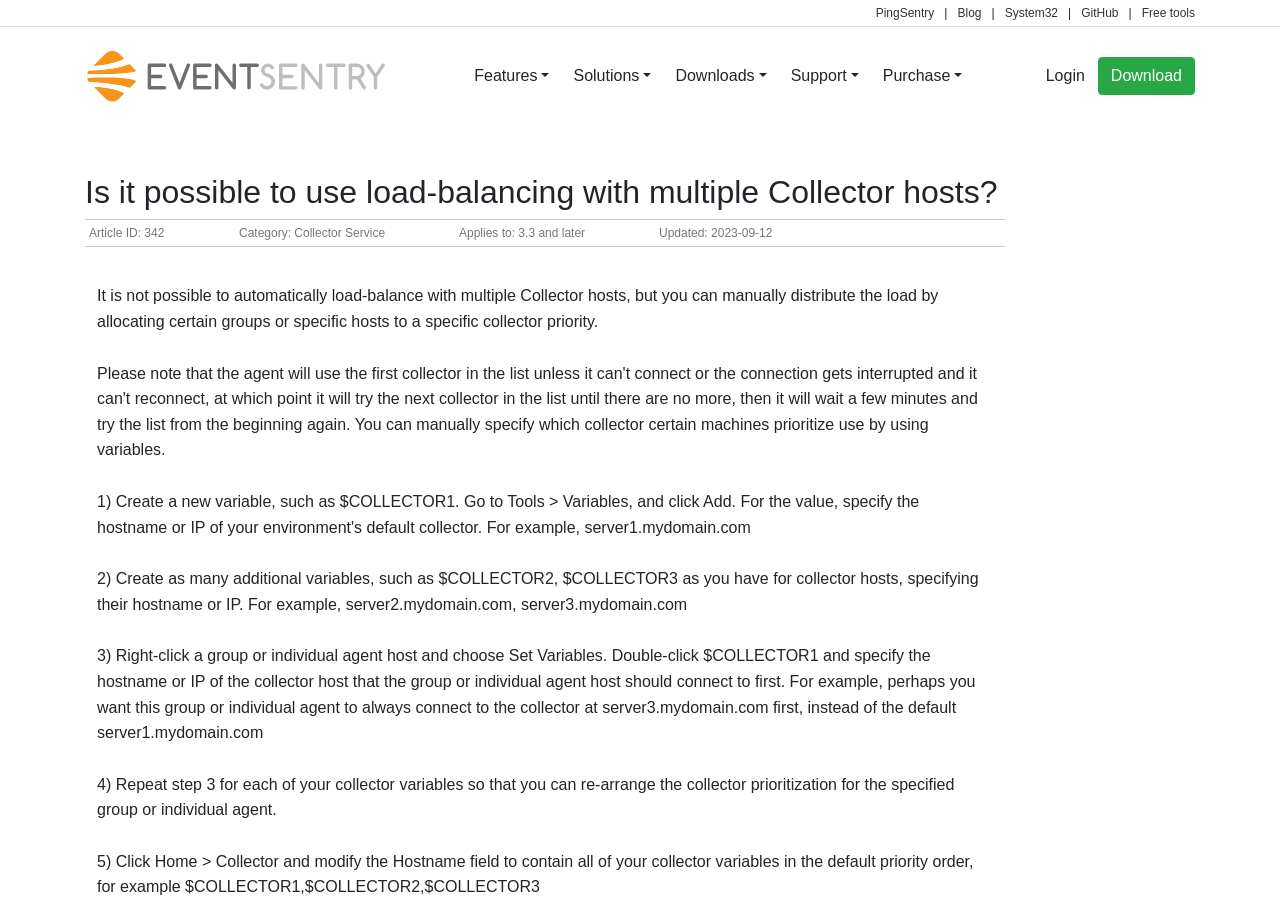Pinpoint the bounding box coordinates of the clickable element needed to complete the instruction: "Visit the 'GitHub' page". The coordinates should be provided as four float numbers between 0 and 1: [left, top, right, bottom].

[0.845, 0.007, 0.876, 0.022]